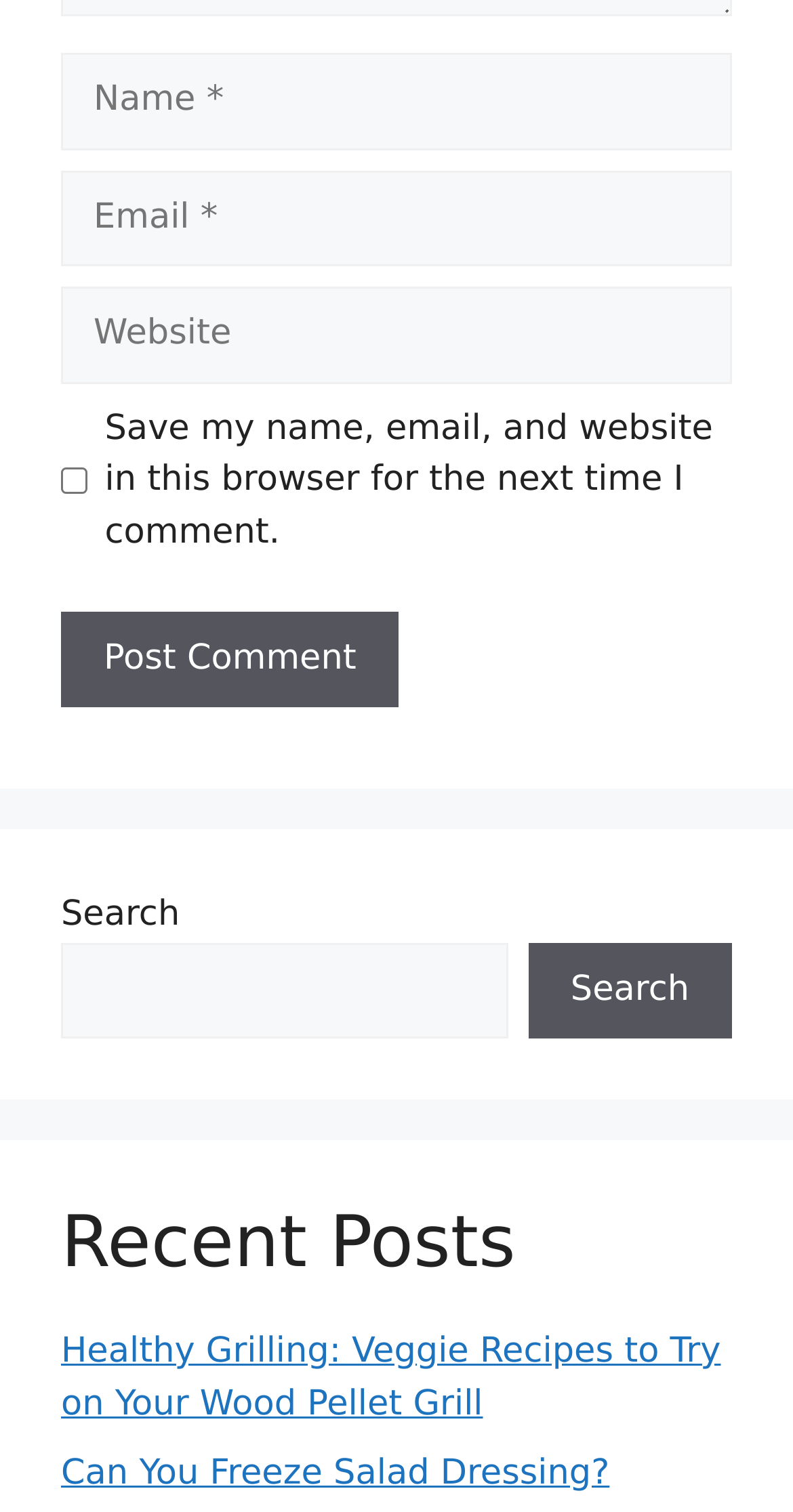Find the bounding box coordinates of the element I should click to carry out the following instruction: "Enter your name".

[0.077, 0.035, 0.923, 0.099]